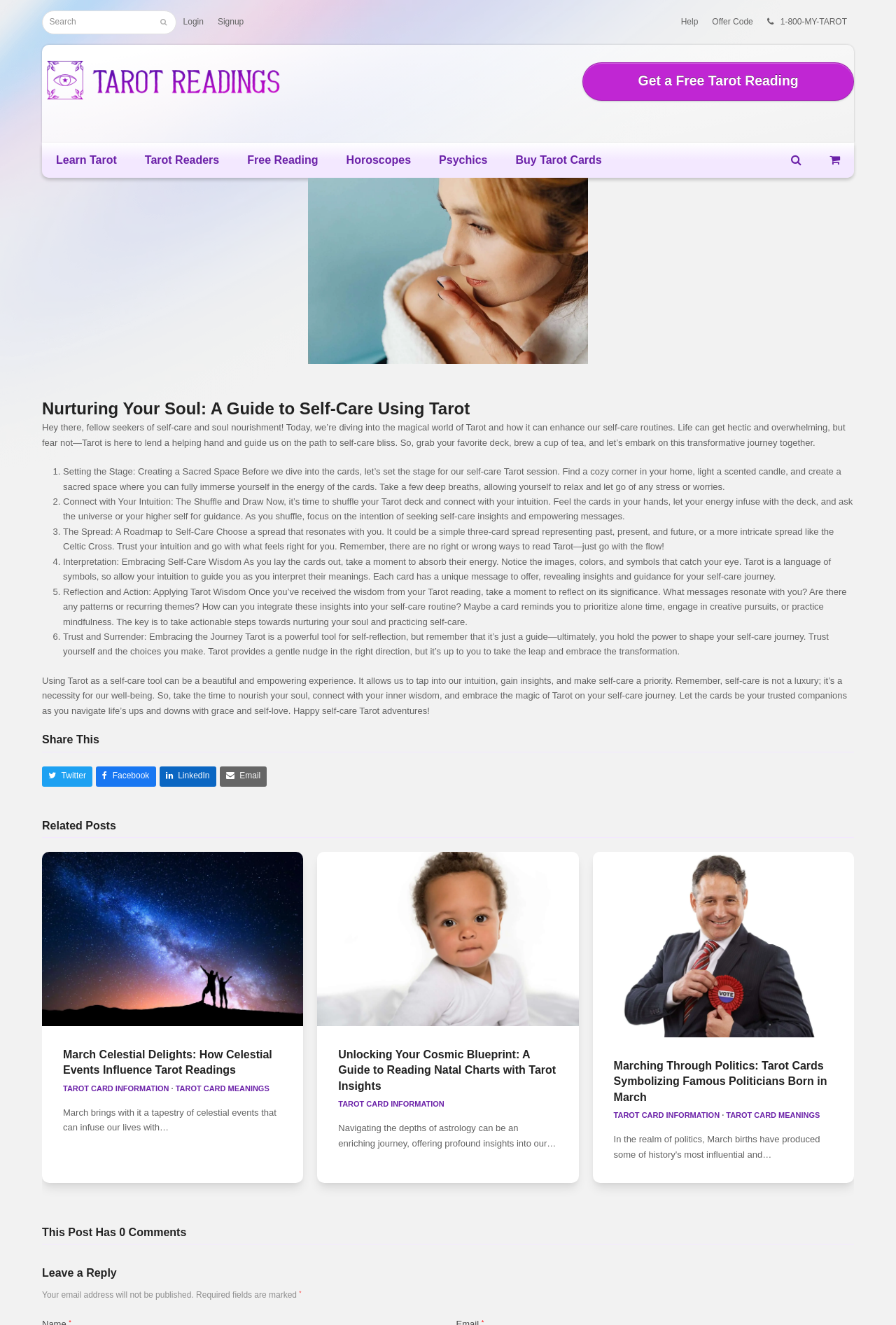Determine the bounding box for the UI element as described: "Learn Tarot". The coordinates should be represented as four float numbers between 0 and 1, formatted as [left, top, right, bottom].

[0.047, 0.108, 0.146, 0.134]